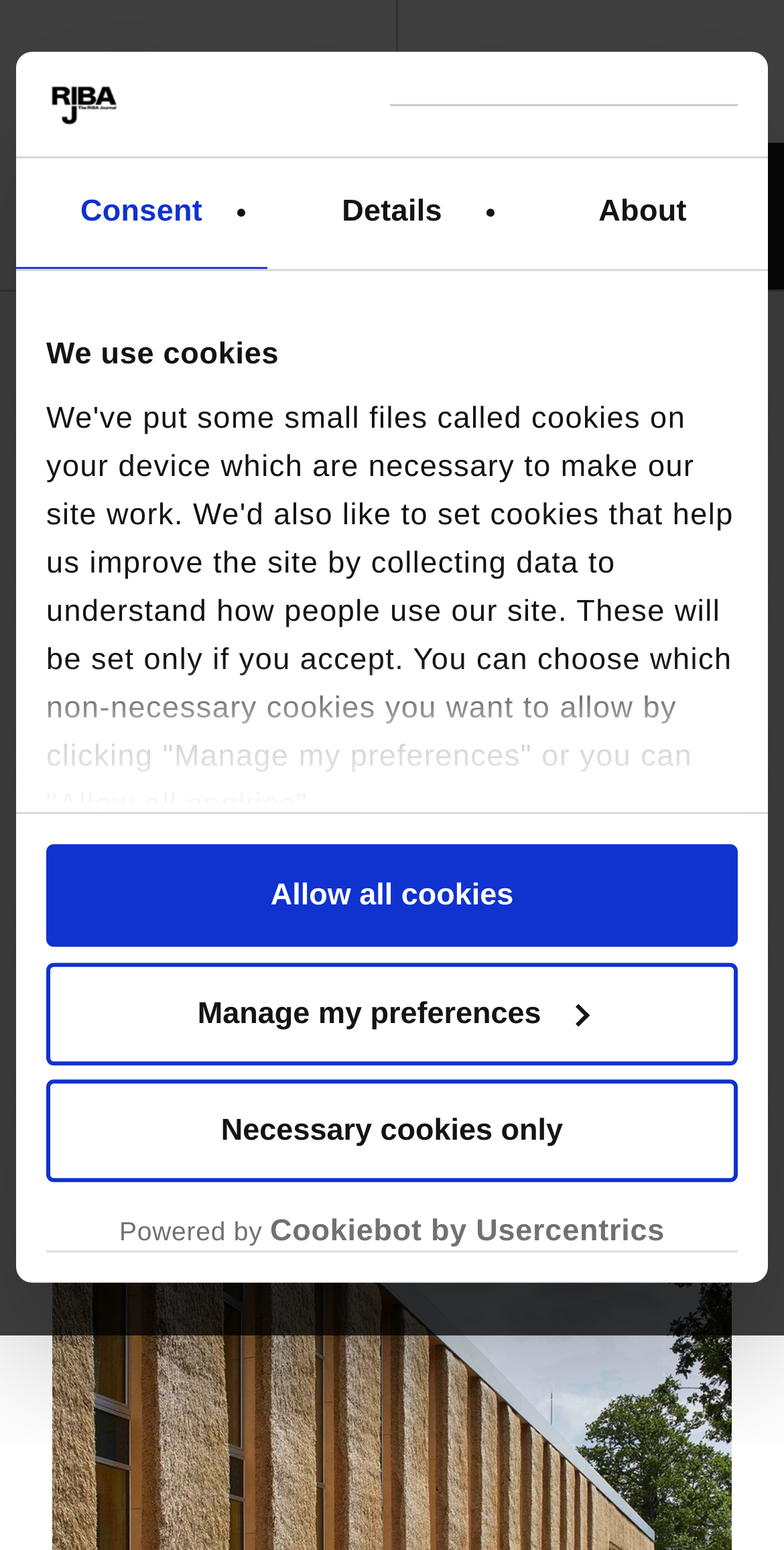Provide a one-word or short-phrase answer to the question:
What is the theme of the webpage?

Sustainability